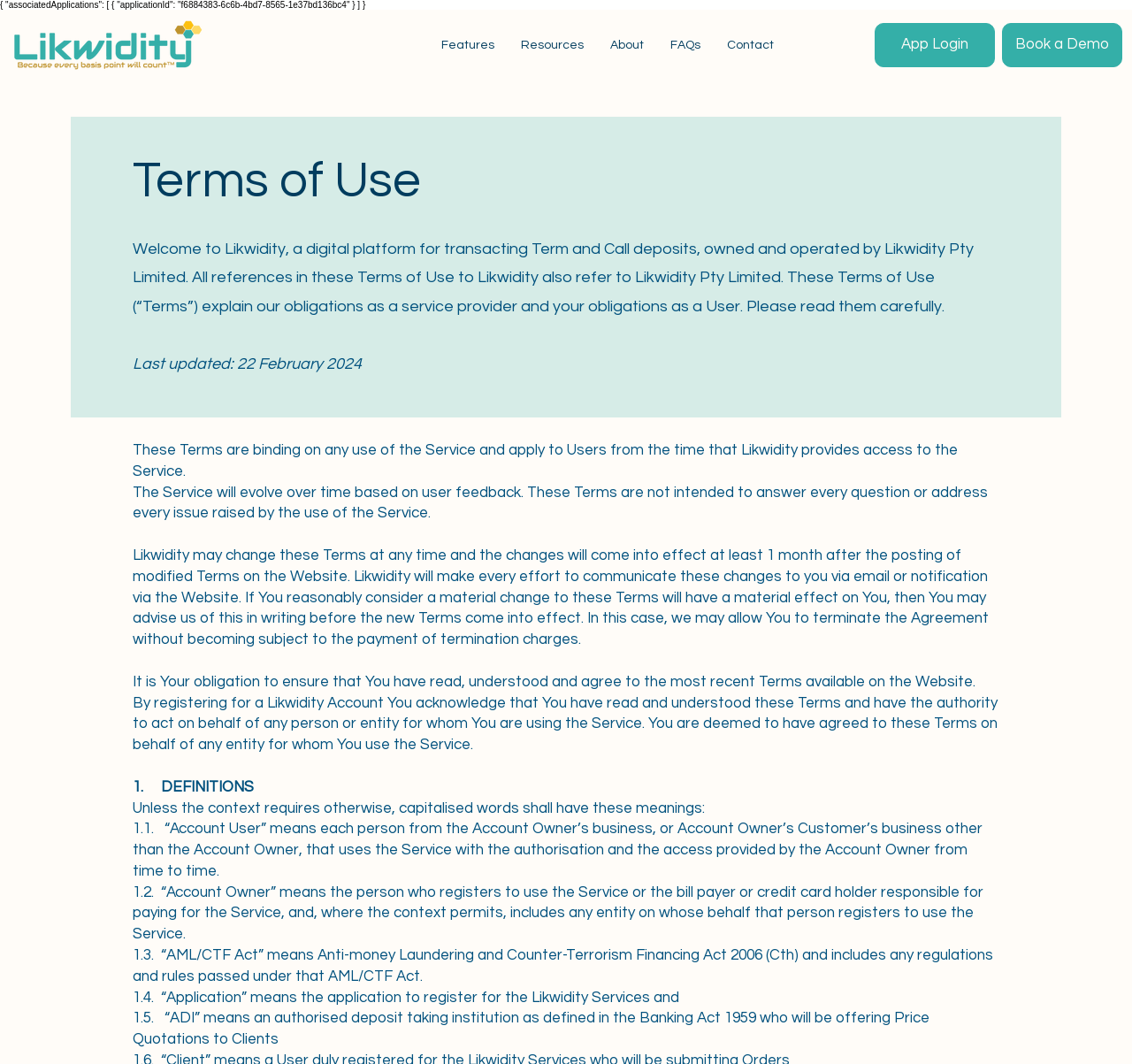Please respond to the question with a concise word or phrase:
Who is responsible for paying for the Service?

Account Owner